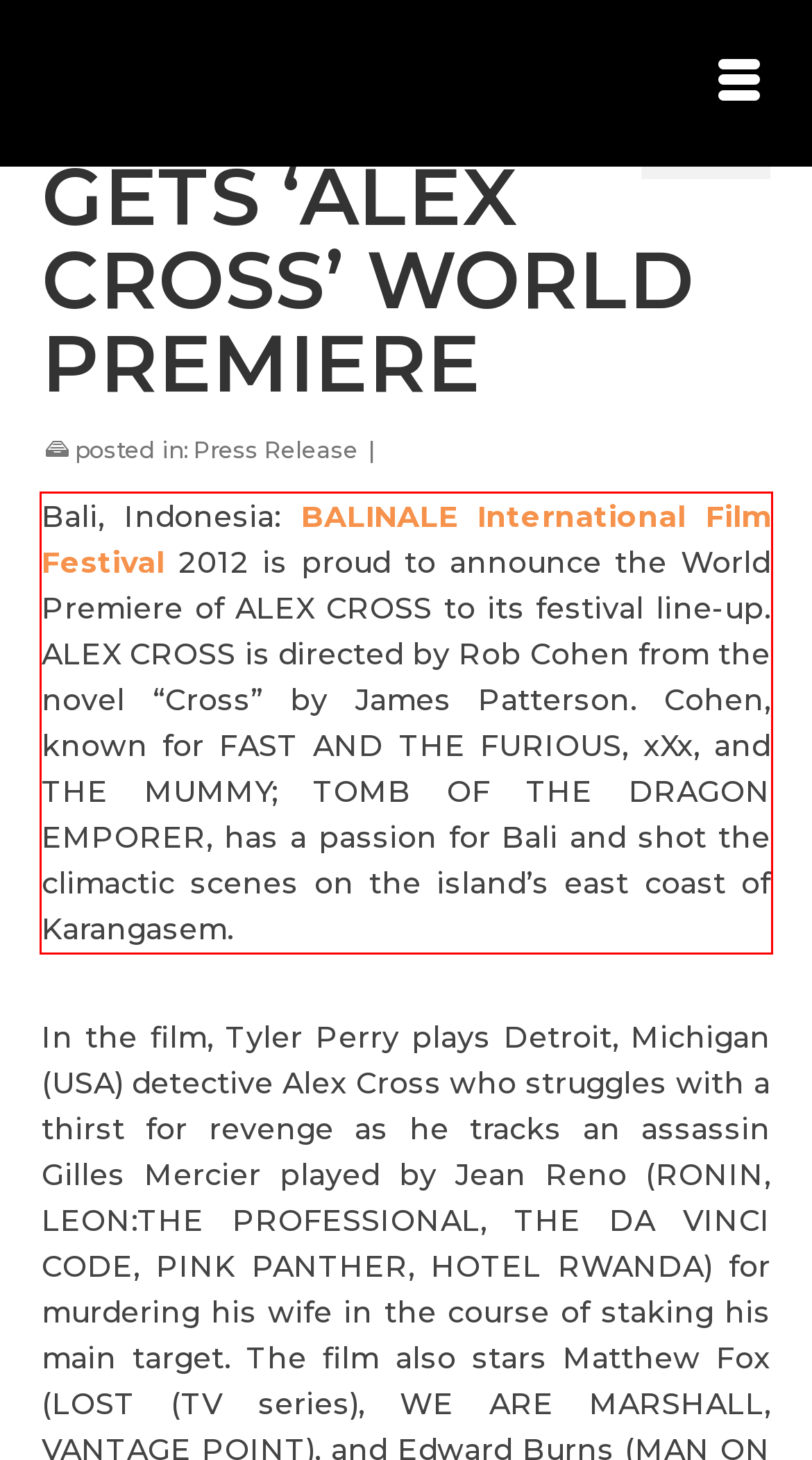Observe the screenshot of the webpage that includes a red rectangle bounding box. Conduct OCR on the content inside this red bounding box and generate the text.

Bali, Indonesia: BALINALE International Film Festival 2012 is proud to announce the World Premiere of ALEX CROSS to its festival line-up. ALEX CROSS is directed by Rob Cohen from the novel “Cross” by James Patterson. Cohen, known for FAST AND THE FURIOUS, xXx, and THE MUMMY; TOMB OF THE DRAGON EMPORER, has a passion for Bali and shot the climactic scenes on the island’s east coast of Karangasem.